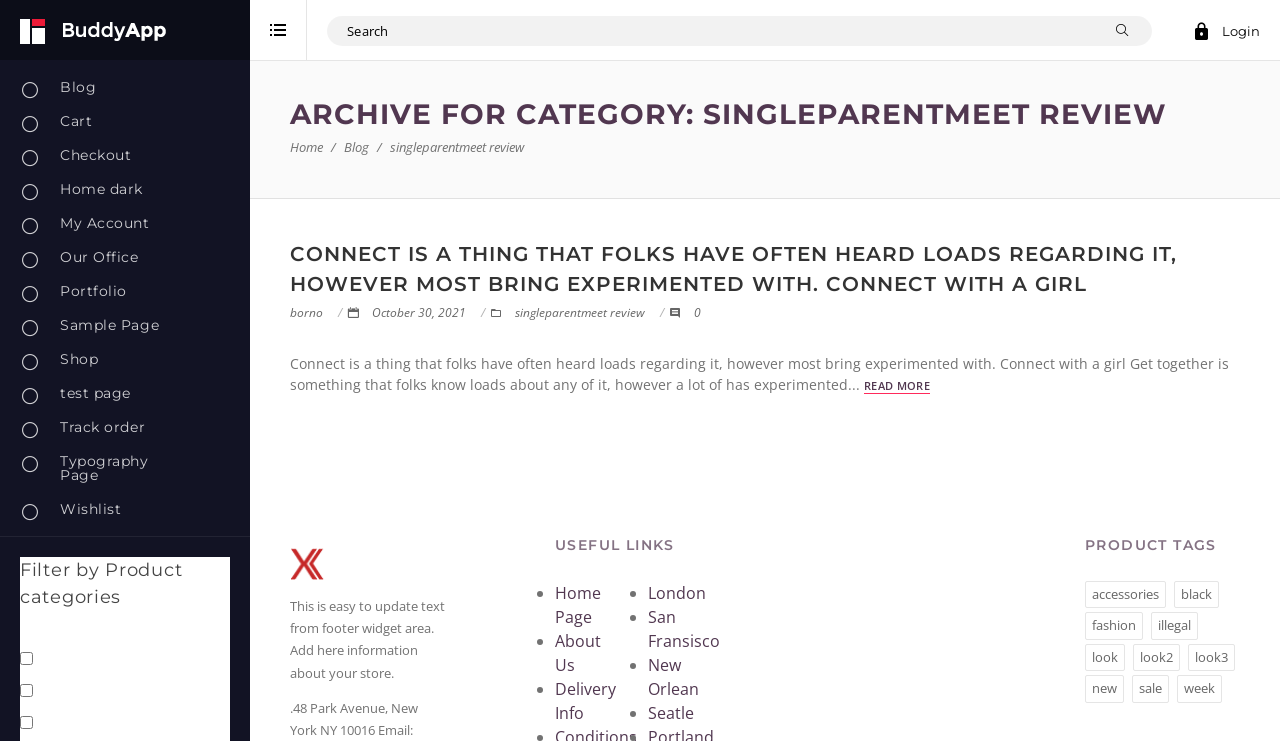Determine the bounding box coordinates of the UI element described below. Use the format (top-left x, top-left y, bottom-right x, bottom-right y) with floating point numbers between 0 and 1: October 30, 2021October 30, 2021

[0.291, 0.41, 0.364, 0.433]